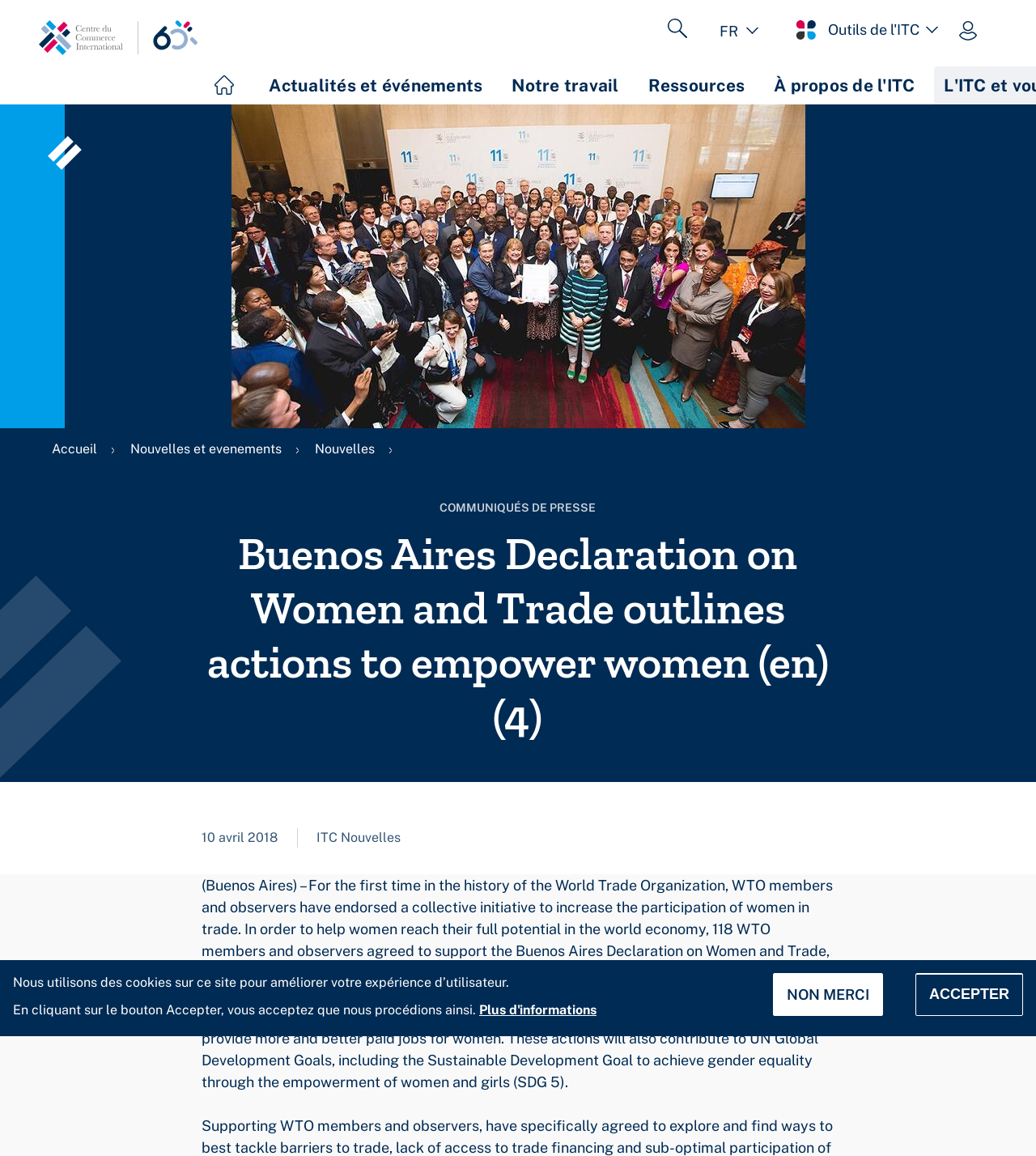Respond to the following question using a concise word or phrase: 
What is the text of the alert dialog?

Nous utilisons des cookies sur ce site pour améliorer votre expérience d’utilisateur.